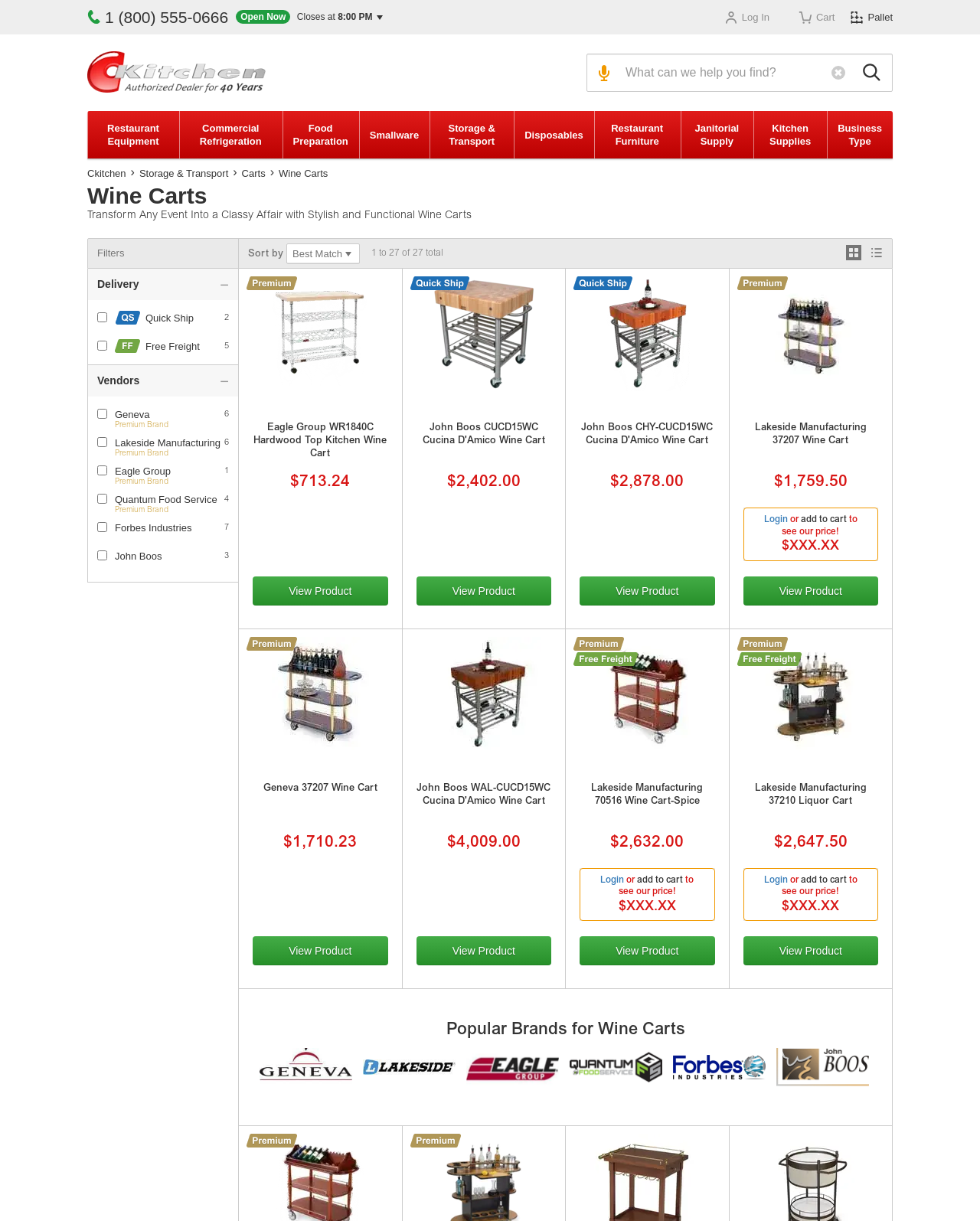Please provide the bounding box coordinates for the element that needs to be clicked to perform the following instruction: "Filter results". The coordinates should be given as four float numbers between 0 and 1, i.e., [left, top, right, bottom].

[0.099, 0.196, 0.127, 0.22]